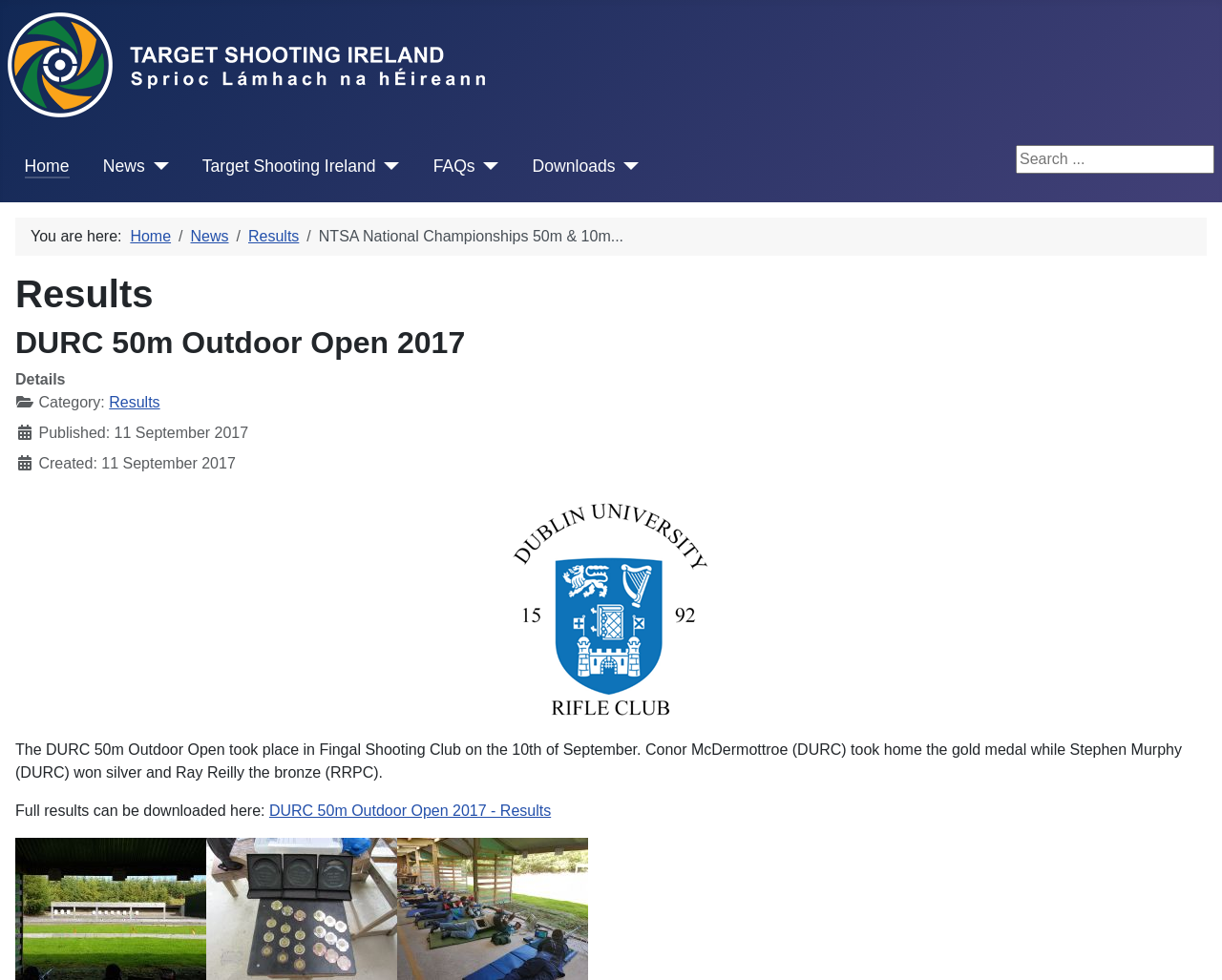What is the name of the shooting club where the event took place?
From the image, respond using a single word or phrase.

Fingal Shooting Club